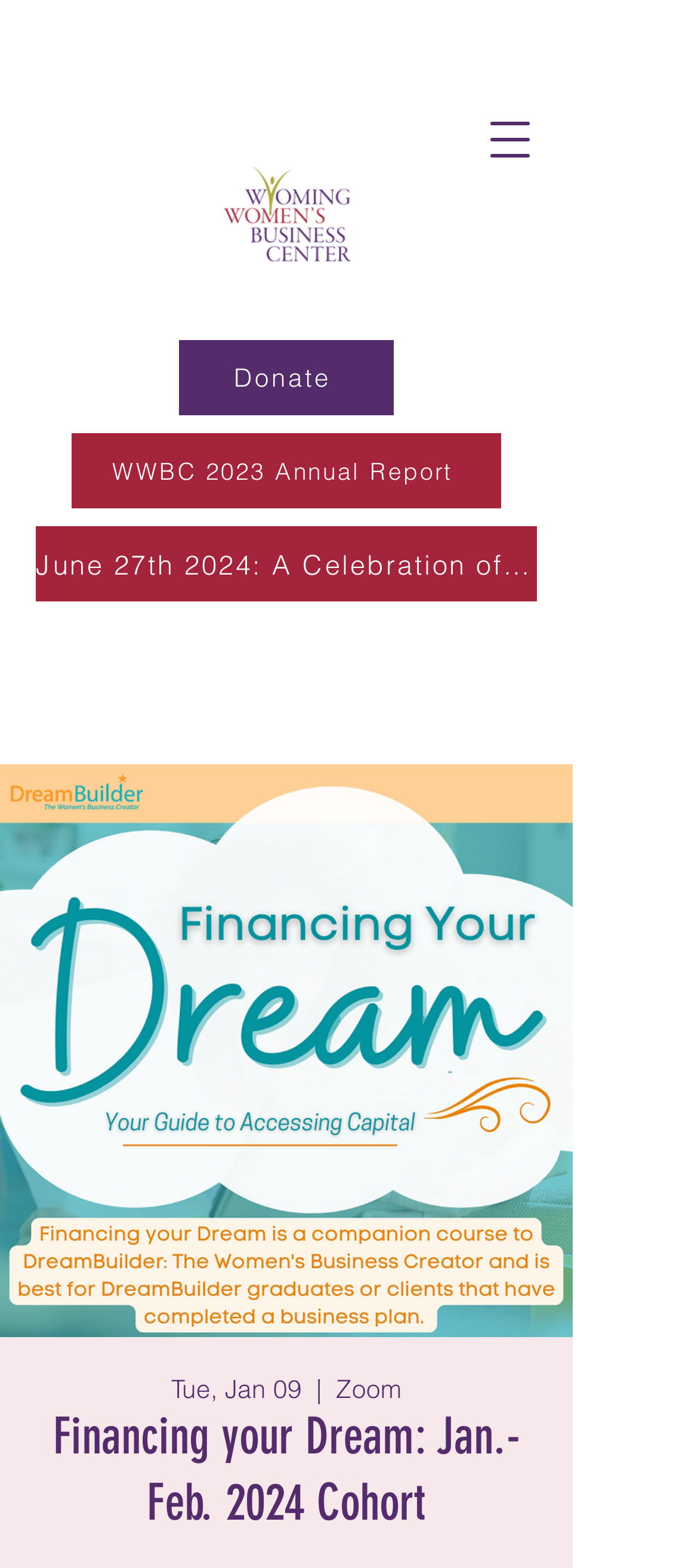Answer succinctly with a single word or phrase:
How many links are there in the top navigation menu?

3